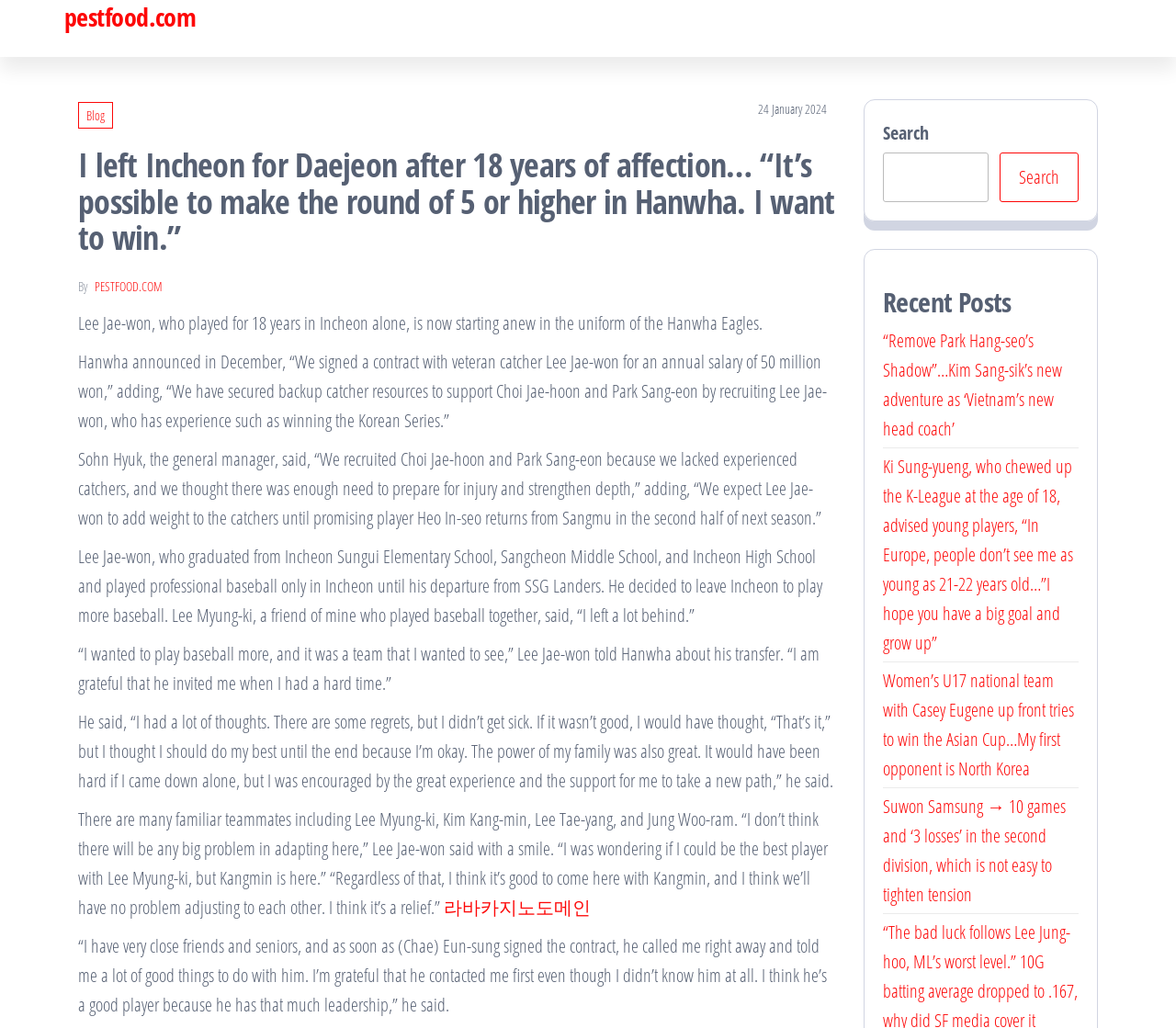Determine the bounding box coordinates of the region I should click to achieve the following instruction: "Search for a keyword". Ensure the bounding box coordinates are four float numbers between 0 and 1, i.e., [left, top, right, bottom].

[0.751, 0.148, 0.84, 0.197]